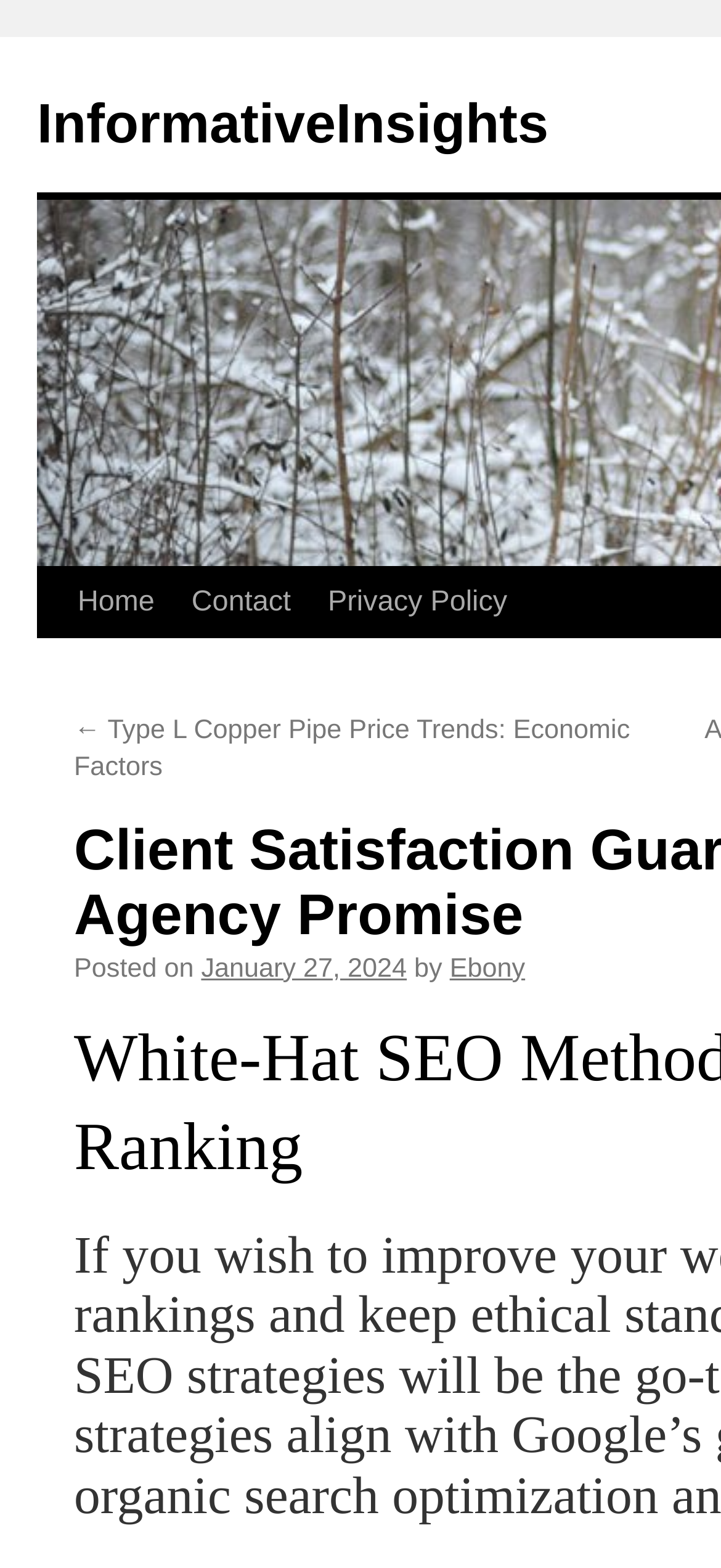Identify the bounding box coordinates for the region of the element that should be clicked to carry out the instruction: "view privacy policy". The bounding box coordinates should be four float numbers between 0 and 1, i.e., [left, top, right, bottom].

[0.429, 0.362, 0.729, 0.407]